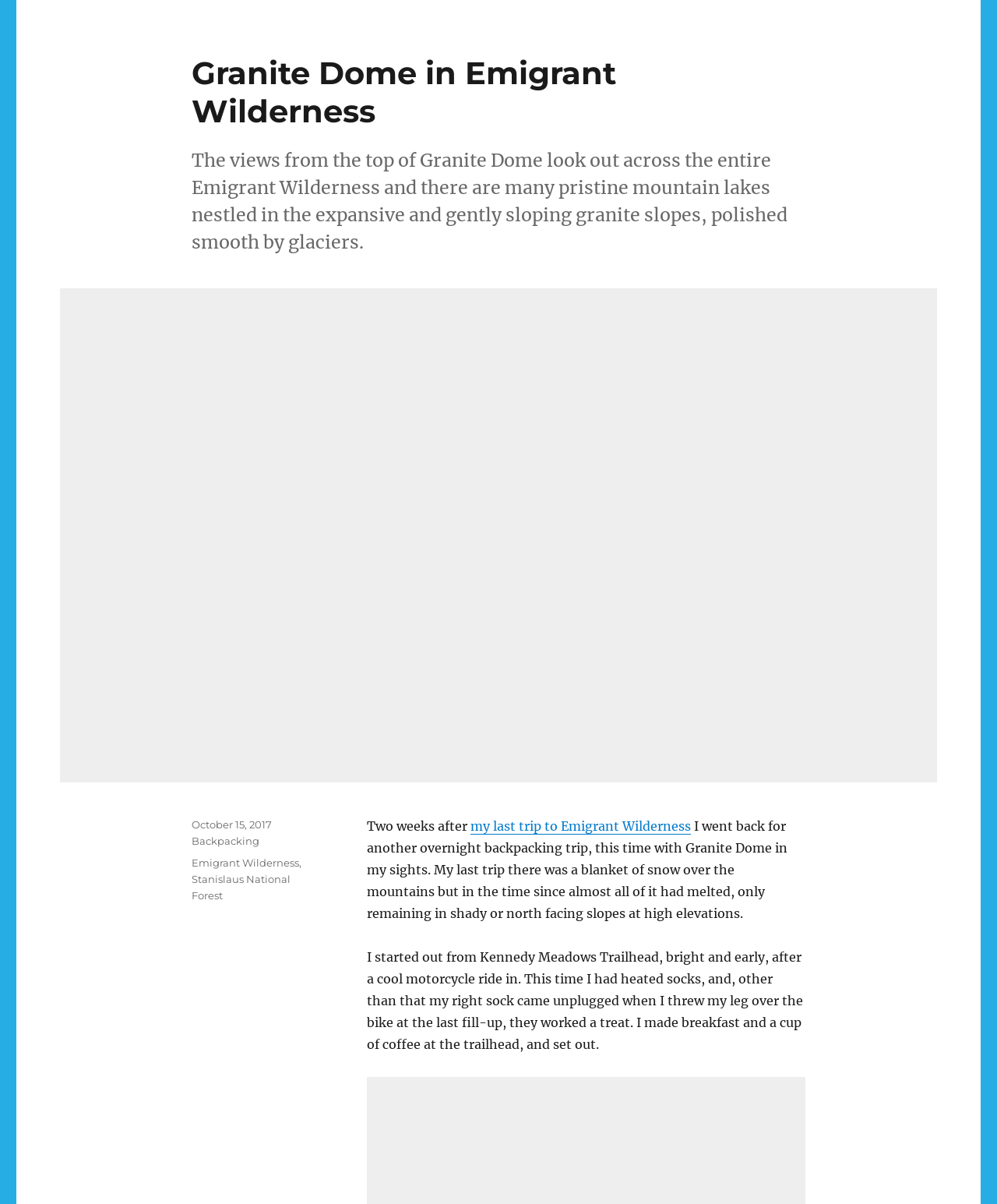Find the bounding box coordinates for the UI element that matches this description: "Stanislaus National Forest".

[0.192, 0.725, 0.291, 0.749]